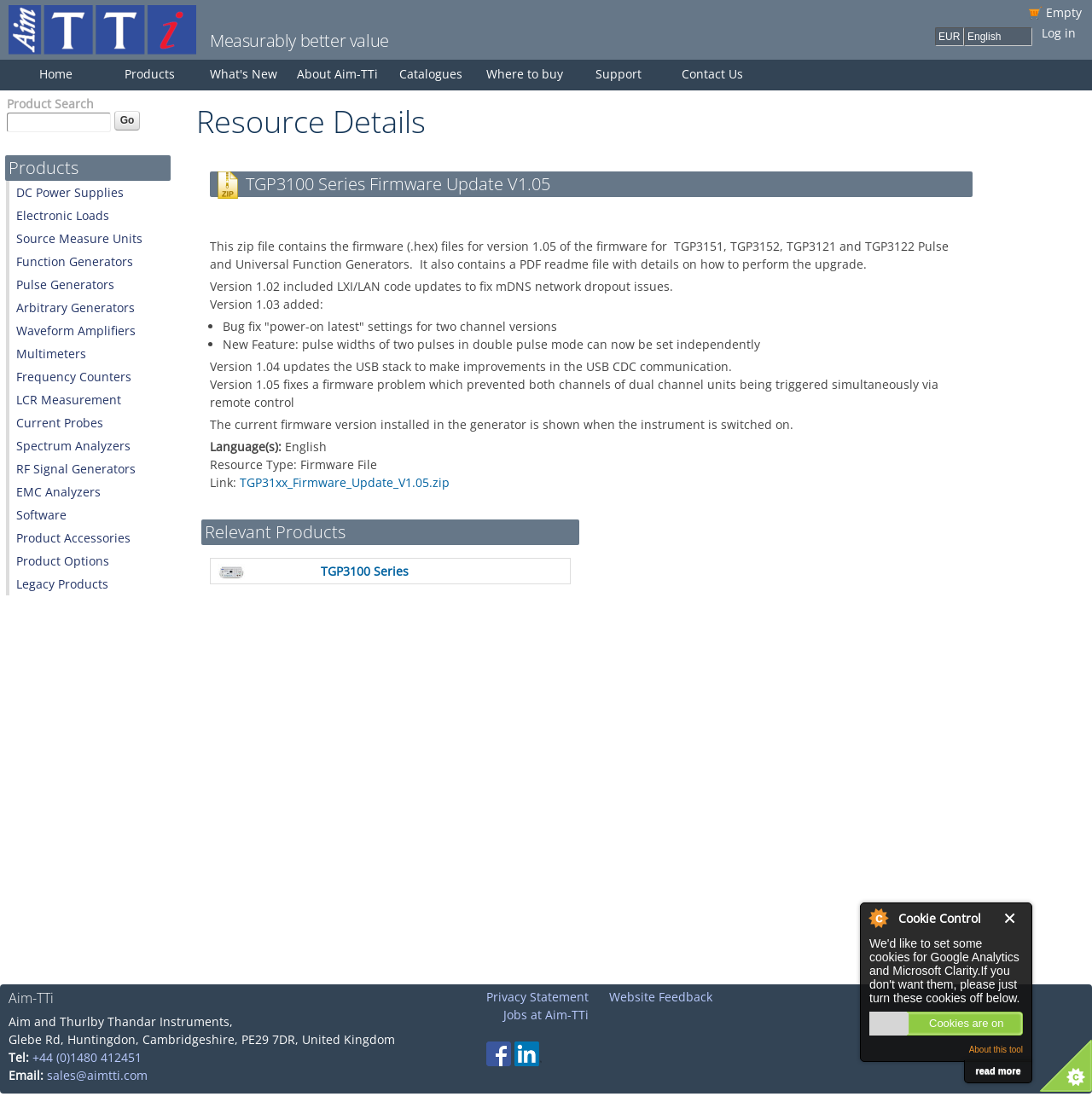Craft a detailed narrative of the webpage's structure and content.

This webpage is about the TGP3100 Series Firmware Update V1.05 details. At the top, there is a logo of Aim-TTi and a navigation menu with links to Home, Products, What's New, About Aim-TTi, Catalogues, Where to buy, Support, and Contact Us. Below the navigation menu, there is a search bar with a "Go" button.

On the left side, there is a list of product categories, including DC Power Supplies, Electronic Loads, Source Measure Units, Function Generators, Pulse Generators, Arbitrary Generators, Waveform Amplifiers, Multimeters, Frequency Counters, LCR Measurement, Current Probes, Spectrum Analyzers, RF Signal Generators, EMC Analyzers, Software, Product Accessories, Product Options, and Legacy Products.

The main content of the webpage is about the firmware update, which is a zip file containing the firmware files for version 1.05 of the firmware for TGP3151, TGP3152, TGP3121, and TGP3122 Pulse and Universal Function Generators. The update also includes a PDF readme file with details on how to perform the upgrade.

The webpage provides a detailed description of the changes made in each version of the firmware, including bug fixes and new features. There is also information about the language and resource type of the firmware file.

At the bottom of the webpage, there is a table showing relevant products, including the AIM-TTi TGP3121 Pulse and Function Generator. Finally, there is a footer section with the company's address and a link to the company's website.